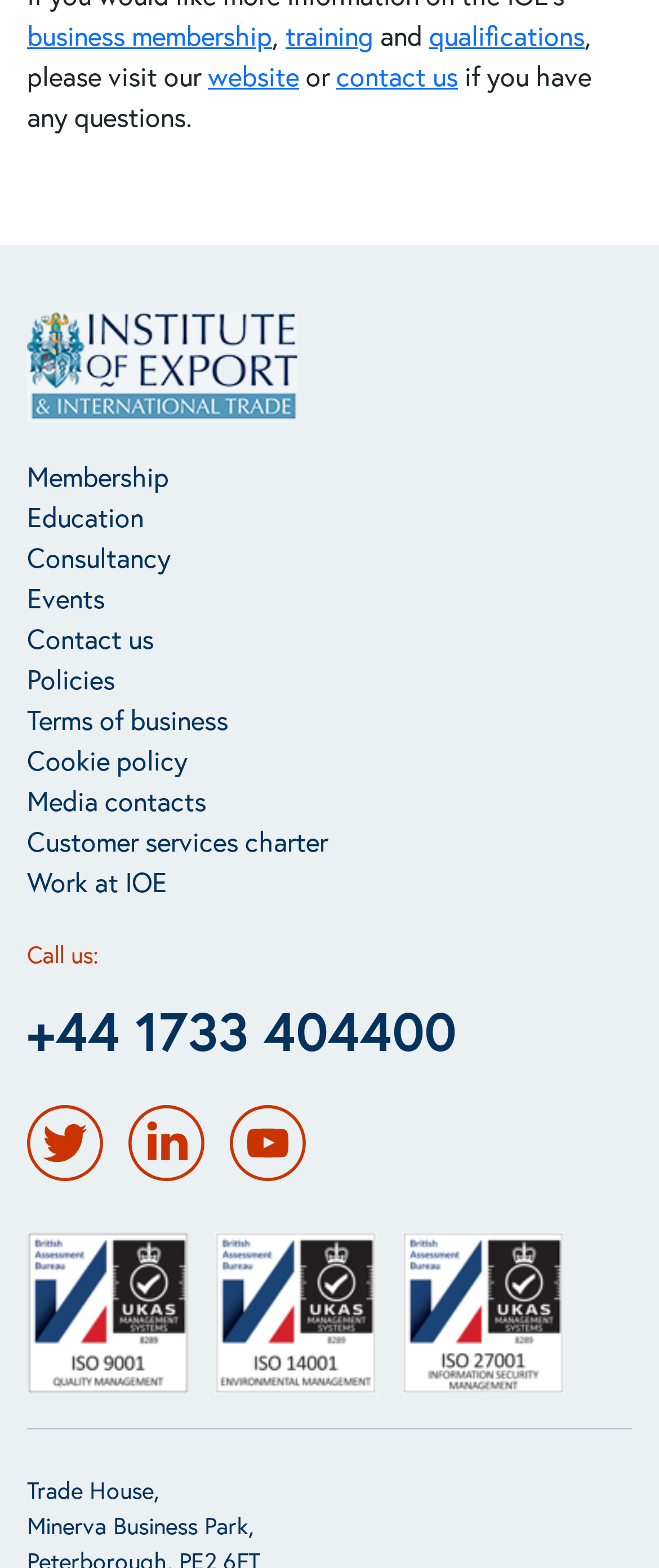Please determine the bounding box coordinates of the area that needs to be clicked to complete this task: 'Visit the previous post'. The coordinates must be four float numbers between 0 and 1, formatted as [left, top, right, bottom].

None